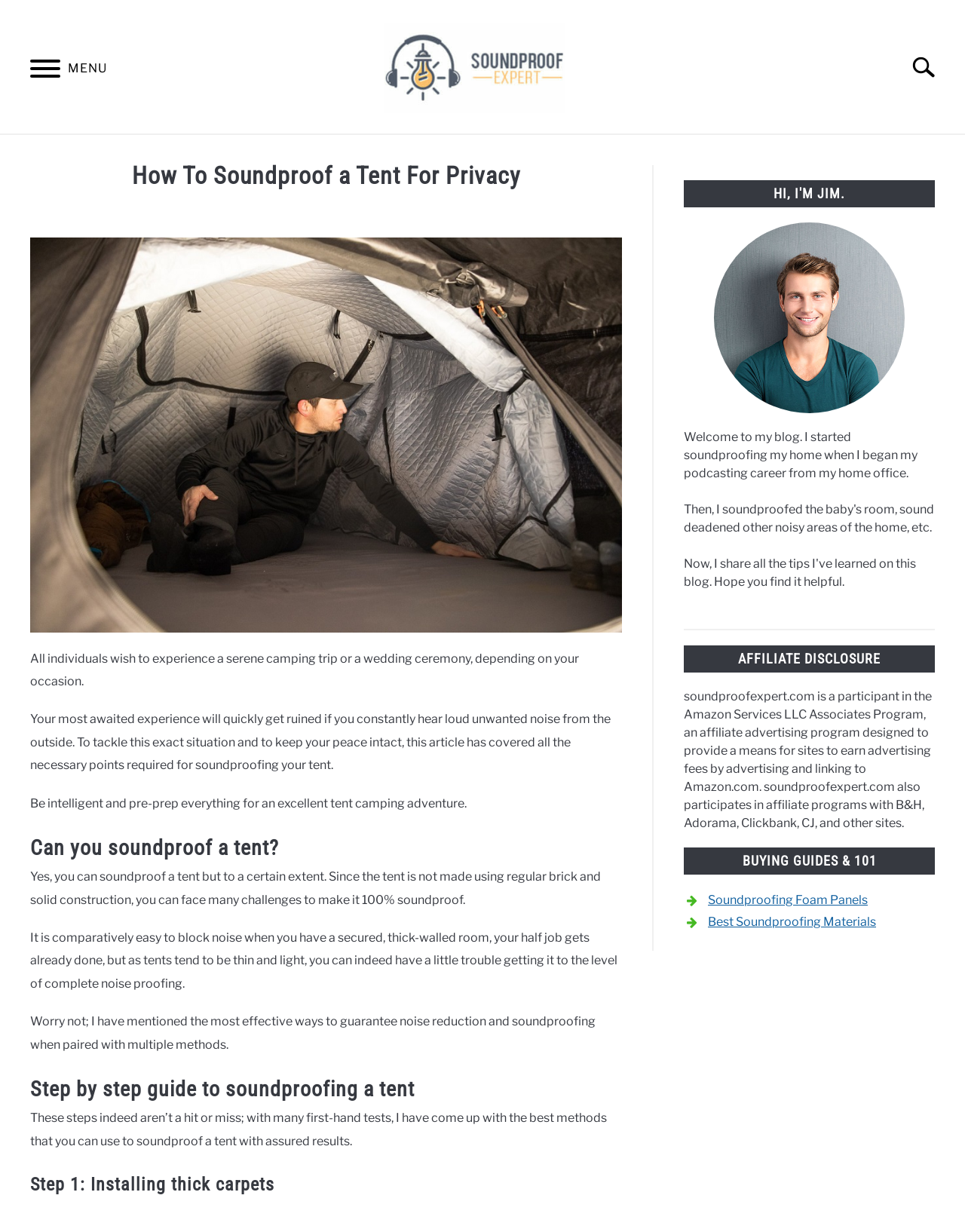Specify the bounding box coordinates of the area to click in order to follow the given instruction: "Read the 'PRODUCT GUIDES'."

[0.252, 0.121, 0.383, 0.15]